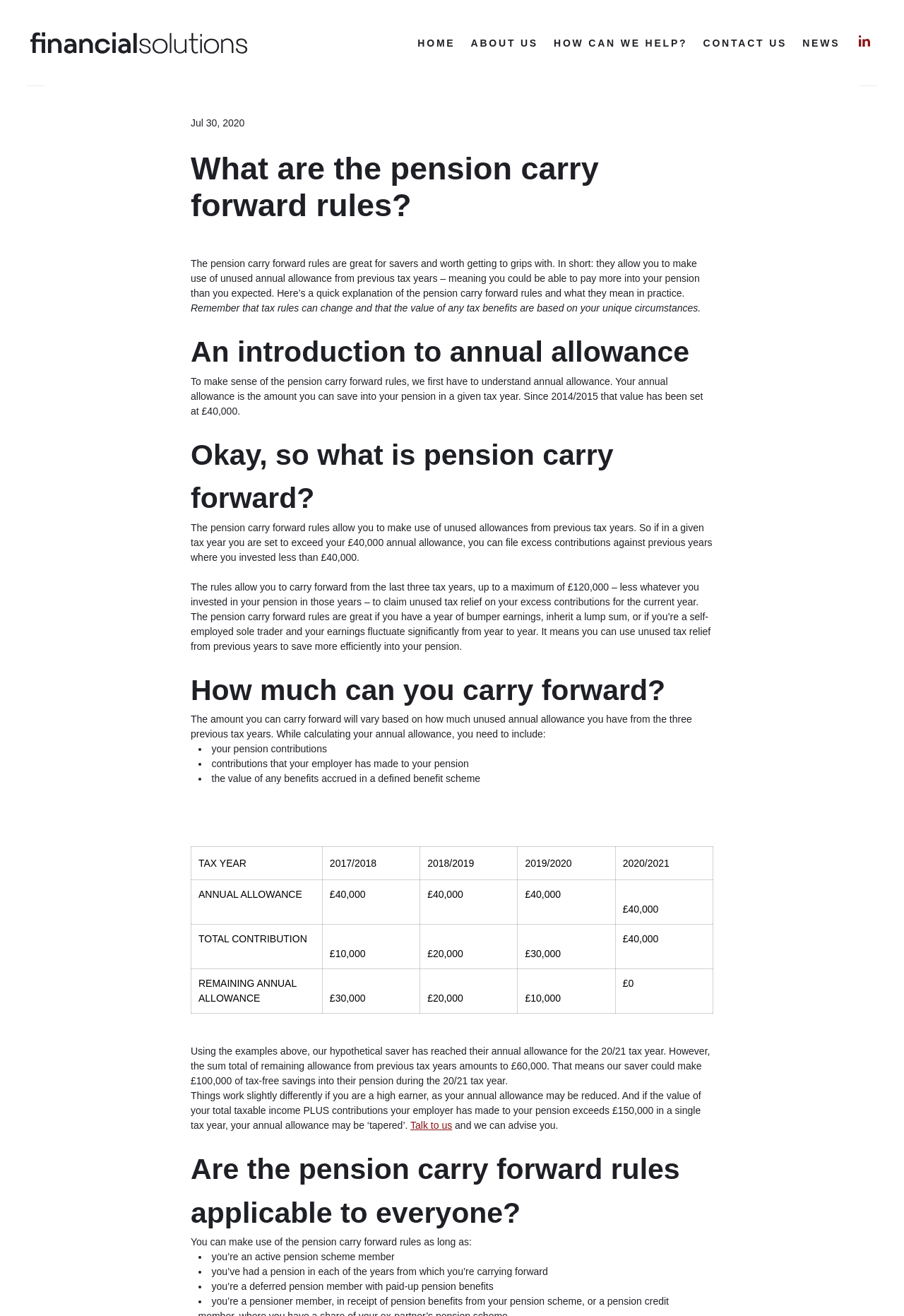Refer to the image and provide an in-depth answer to the question:
Who can make use of the pension carry forward rules?

You can make use of the pension carry forward rules as long as you’re an active pension scheme member, you’ve had a pension in each of the years from which you’re carrying forward, or you’re a deferred pension member with paid-up pension benefits.